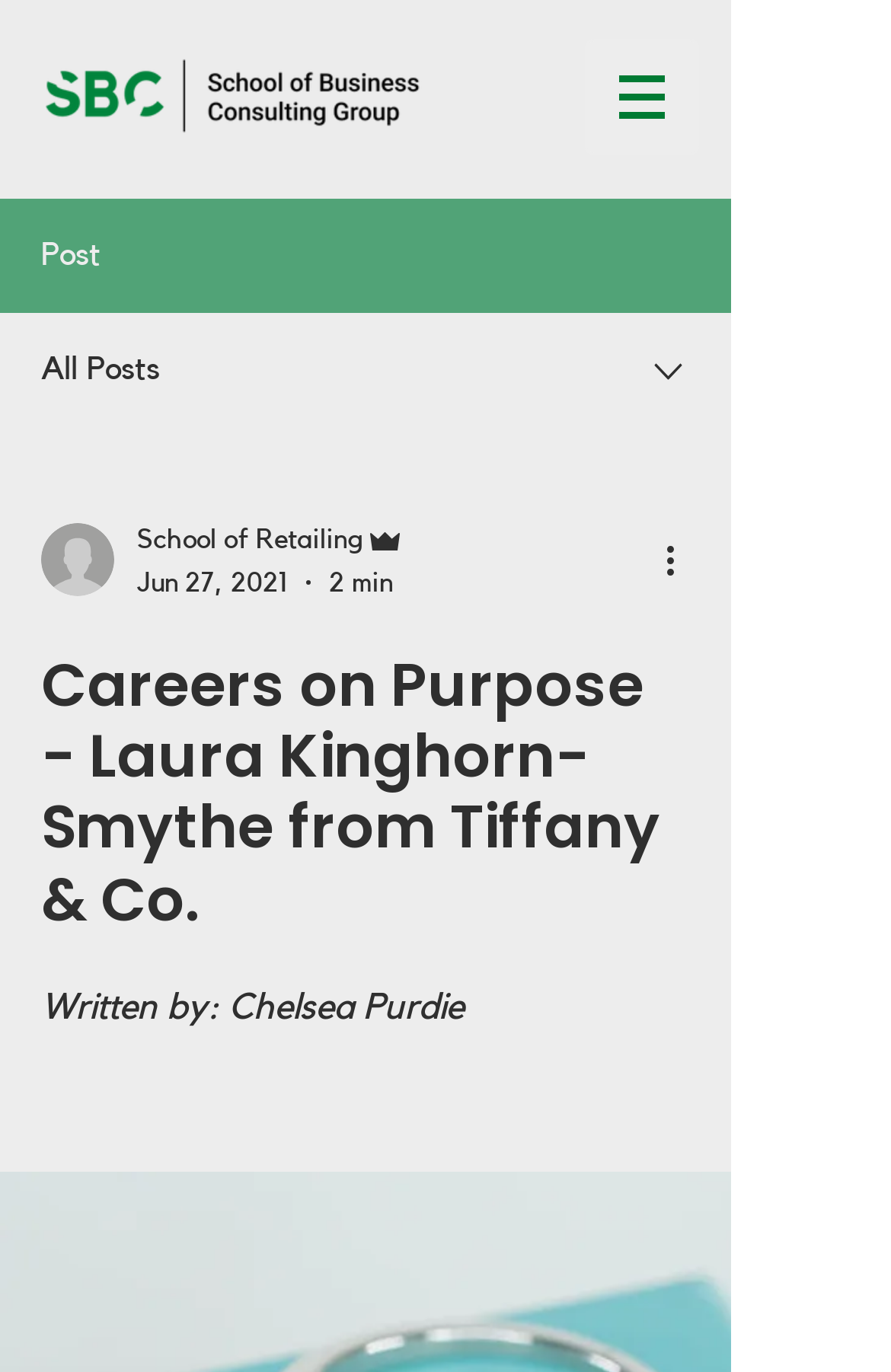What is the time it takes to read the article?
Please respond to the question thoroughly and include all relevant details.

I found the time it takes to read the article by looking at the text '2 min' which is located near the writer's picture and the date of the article.